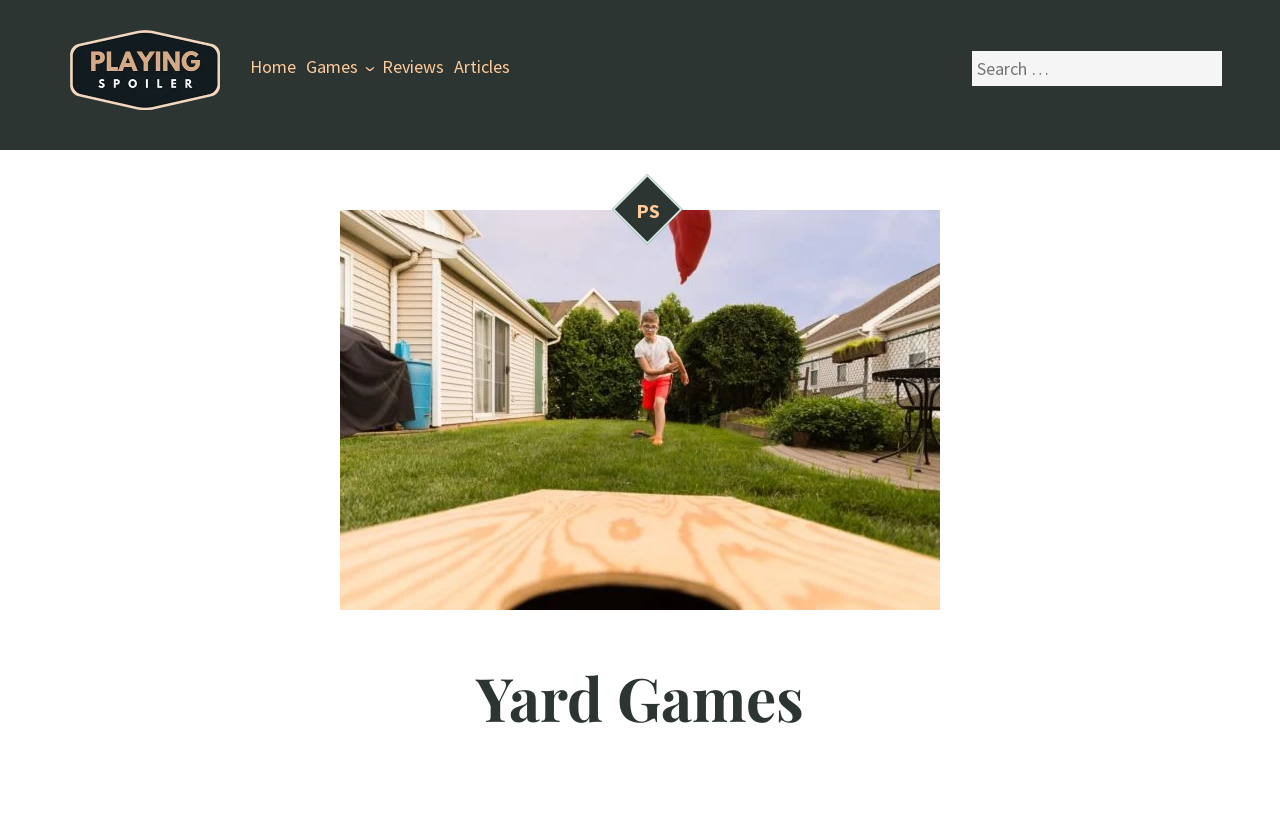Please determine the bounding box of the UI element that matches this description: ArticlePostingDirectory.com. The coordinates should be given as (top-left x, top-left y, bottom-right x, bottom-right y), with all values between 0 and 1.

None